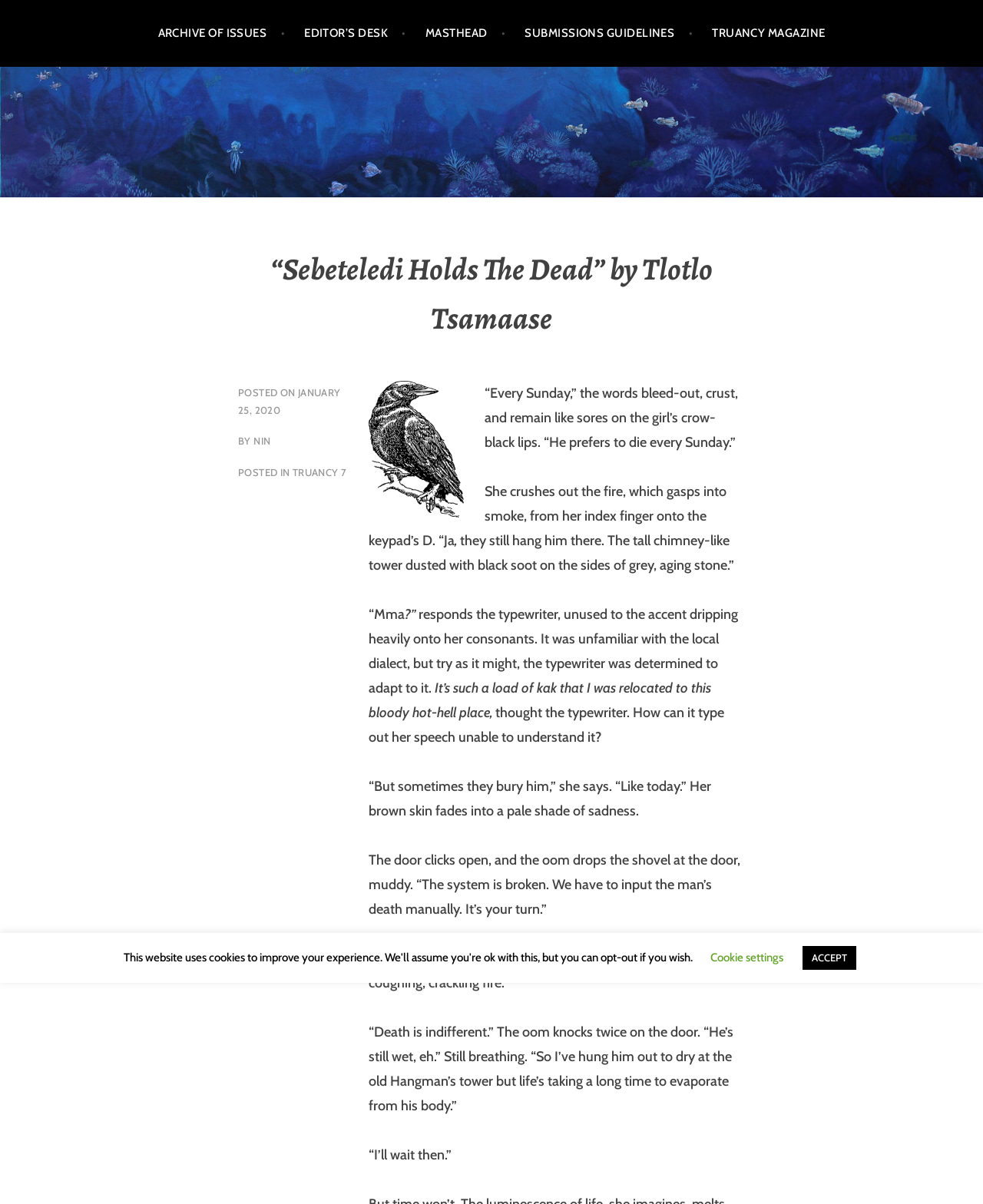Describe the webpage meticulously, covering all significant aspects.

The webpage is an article page from Truancy Magazine, featuring a short story titled "Sebeteledi Holds The Dead" by Tlotlo Tsamaase. At the top of the page, there are six links in a row, including "ARCHIVE OF ISSUES", "EDITOR'S DESK", "MASTHEAD", "SUBMISSIONS GUIDELINES", and "TRUANCY MAGAZINE". Below these links, there is a larger heading that reads "TRUANCY MAGAZINE".

The main content of the page is the short story, which is divided into several paragraphs. The story begins with a heading that reads "“Sebeteledi Holds The Dead” by Tlotlo Tsamaase", followed by the publication date "JANUARY 25, 2020" and the author's name "NIN". The story is written in a lyrical and poetic style, with vivid descriptions of characters and settings.

The paragraphs of the story are arranged in a single column, with no images or other multimedia elements. The text is dense and fills most of the page, with some whitespace between paragraphs to separate the different sections of the story.

At the bottom of the page, there are two buttons: "Cookie settings" and "ACCEPT". These buttons are likely related to the website's cookie policy and user preferences.

Overall, the webpage is a simple and straightforward presentation of a literary work, with a focus on the text itself and minimal visual embellishments.